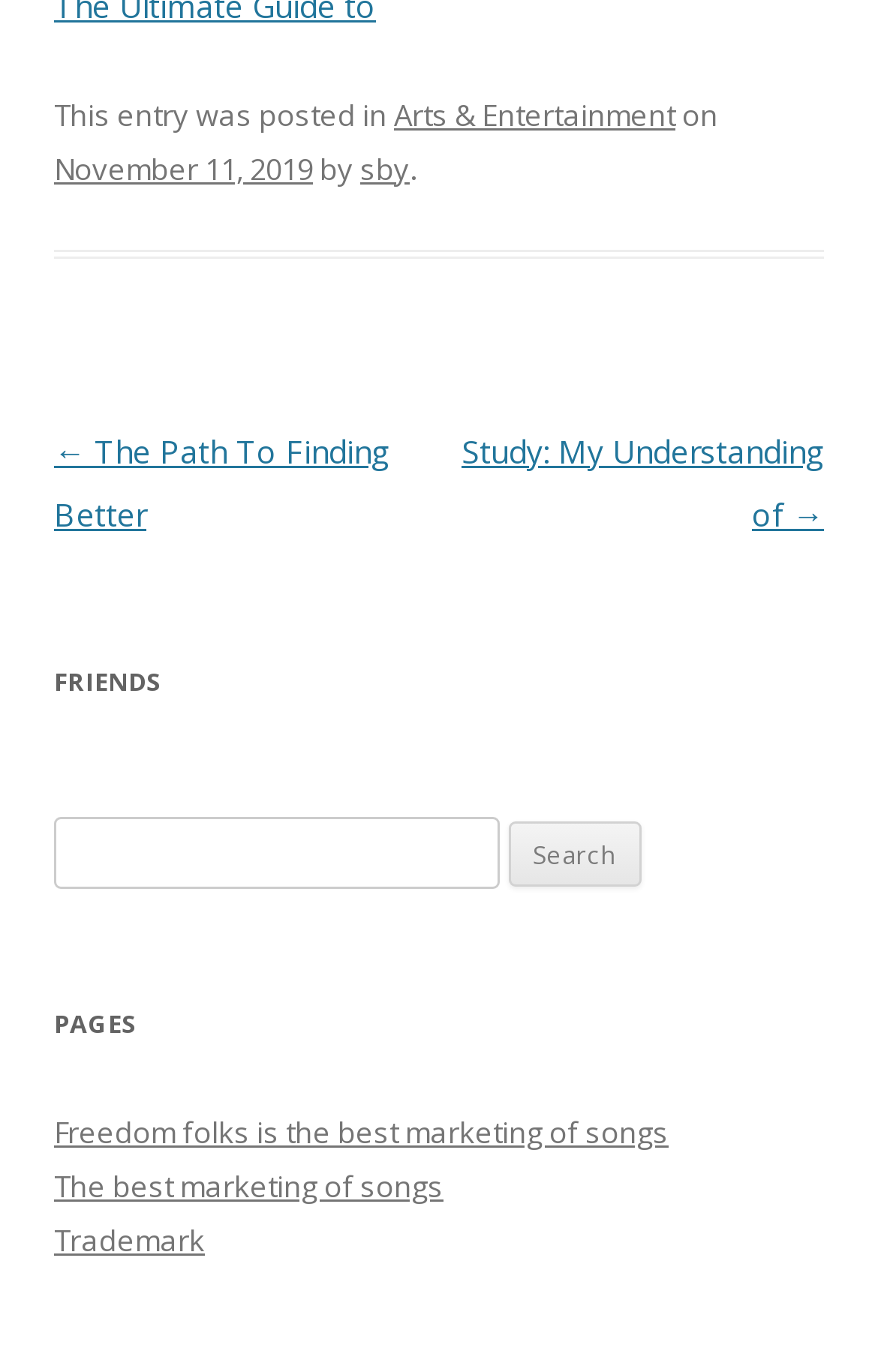Please identify the bounding box coordinates of the area I need to click to accomplish the following instruction: "View the post details on 'November 11, 2019'".

[0.062, 0.108, 0.356, 0.137]